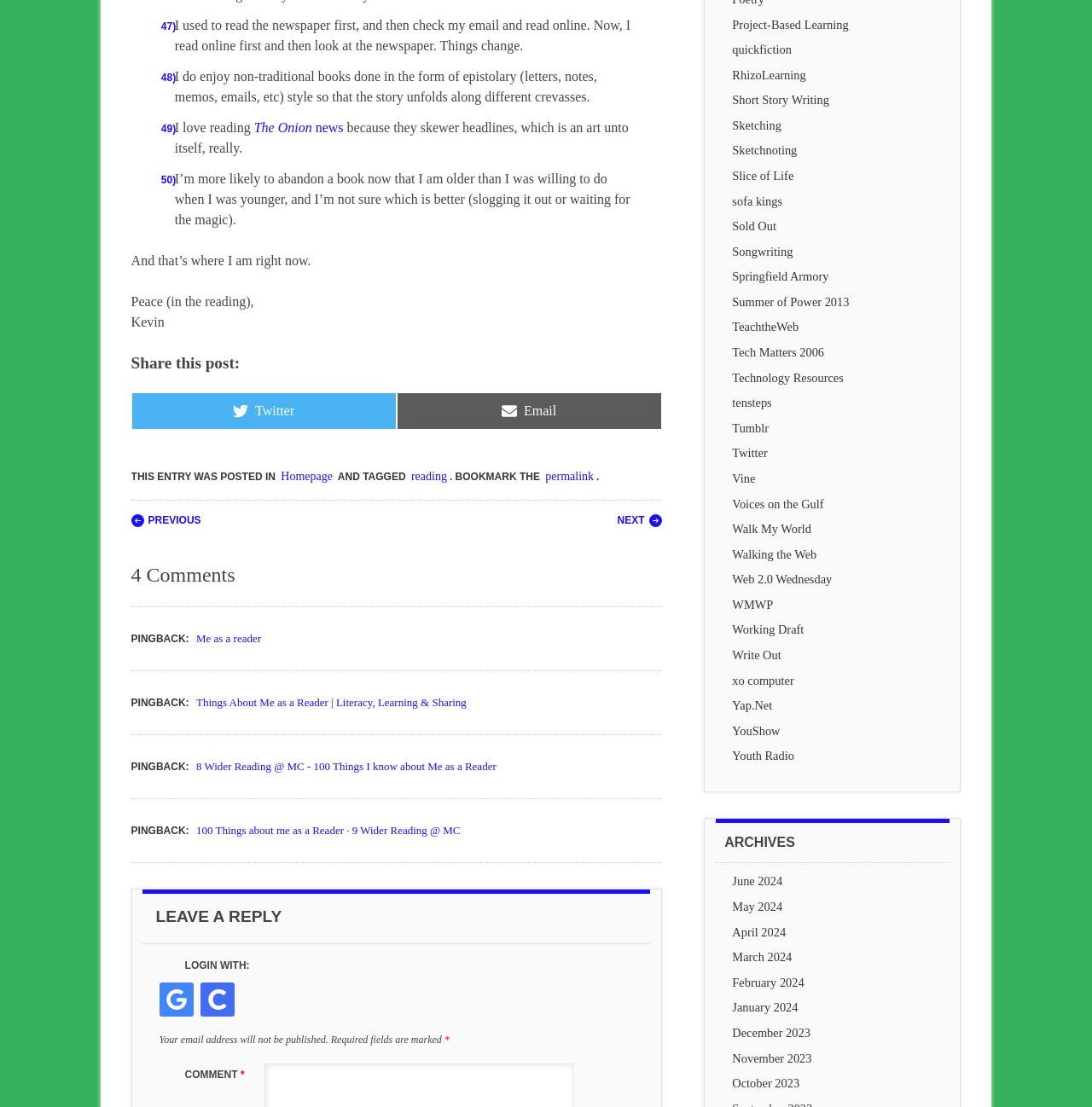Identify the bounding box coordinates of the element to click to follow this instruction: 'Click on the 'Share on Twitter' link'. Ensure the coordinates are four float values between 0 and 1, provided as [left, top, right, bottom].

[0.12, 0.354, 0.363, 0.388]